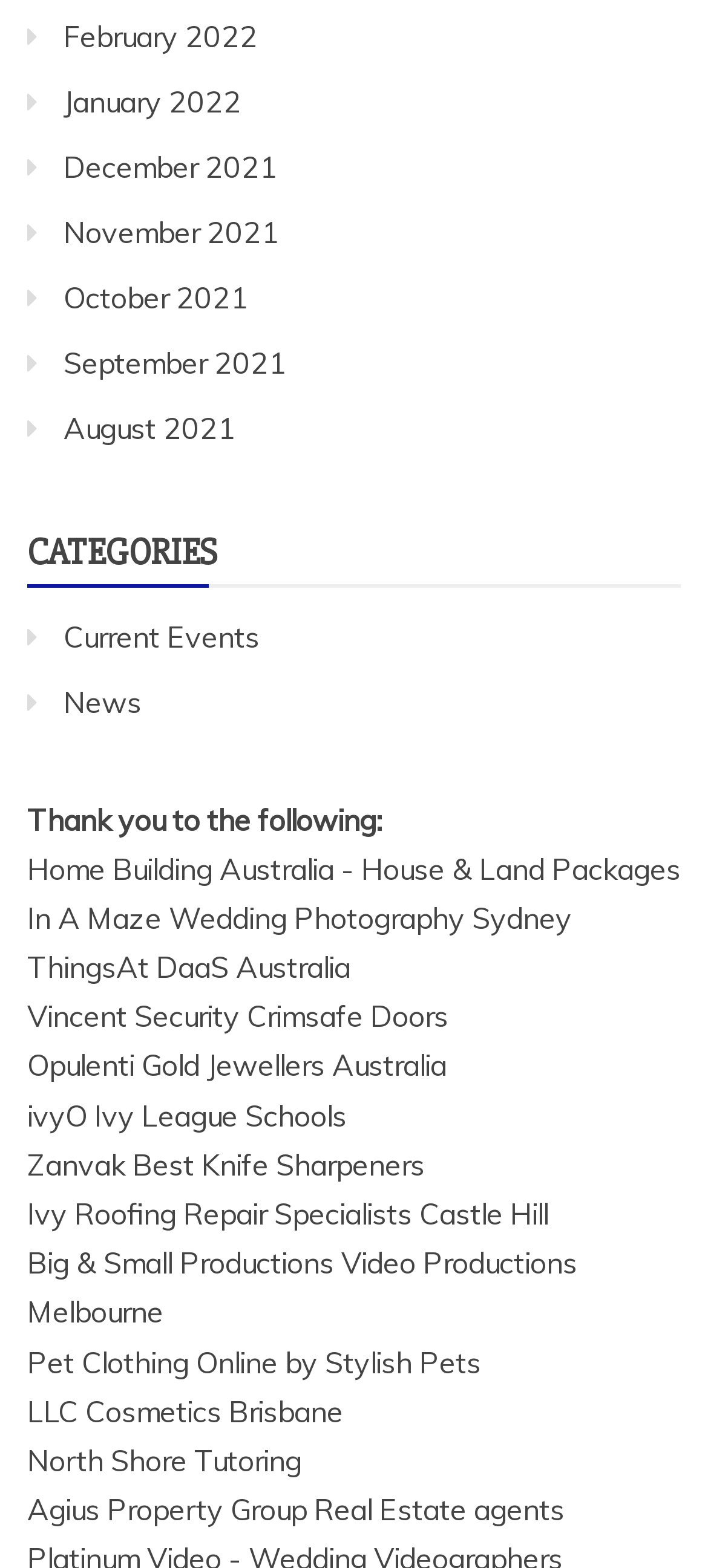Find the bounding box of the UI element described as follows: "News".

[0.09, 0.436, 0.2, 0.459]